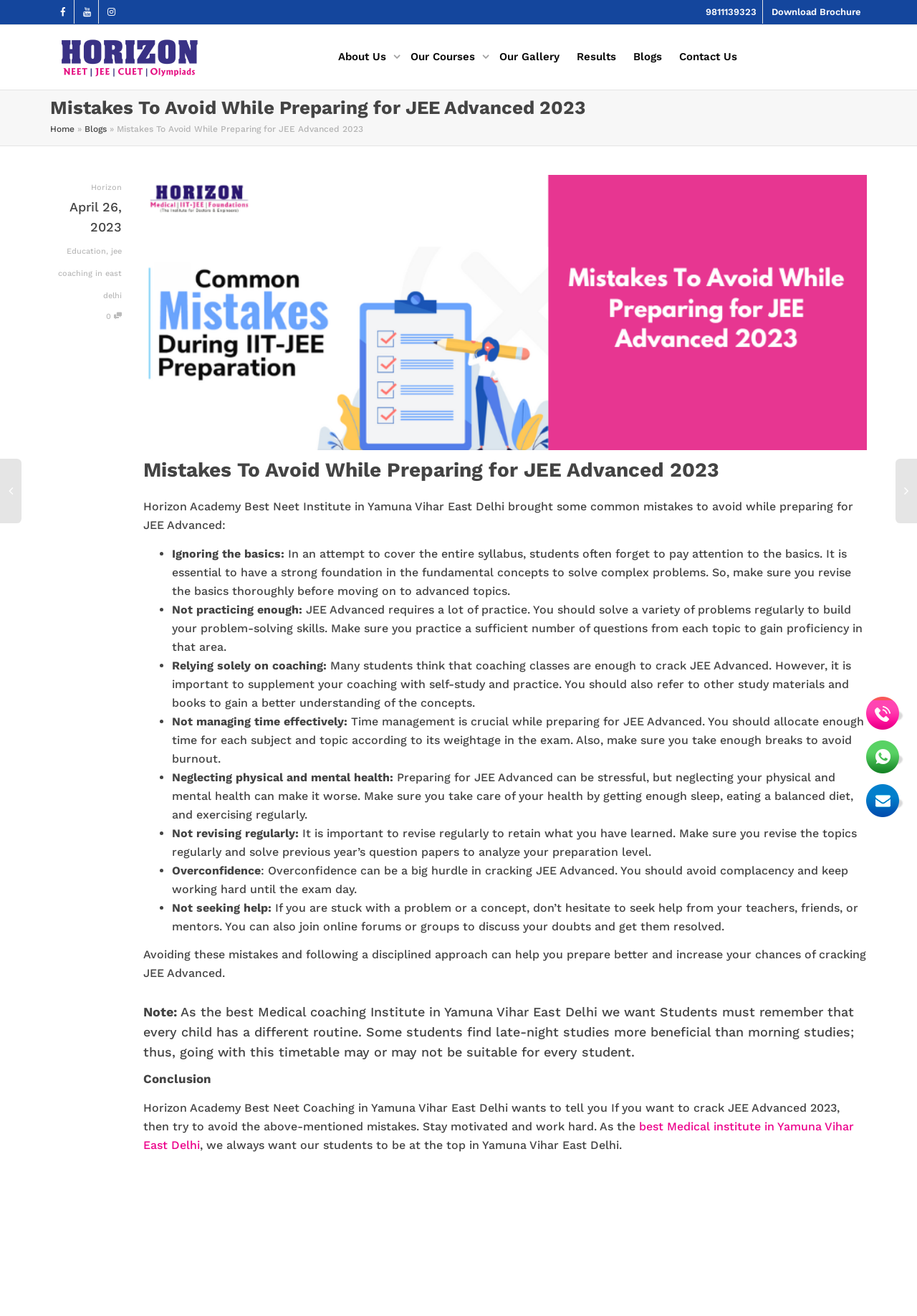Pinpoint the bounding box coordinates of the element to be clicked to execute the instruction: "Leave a reply".

None